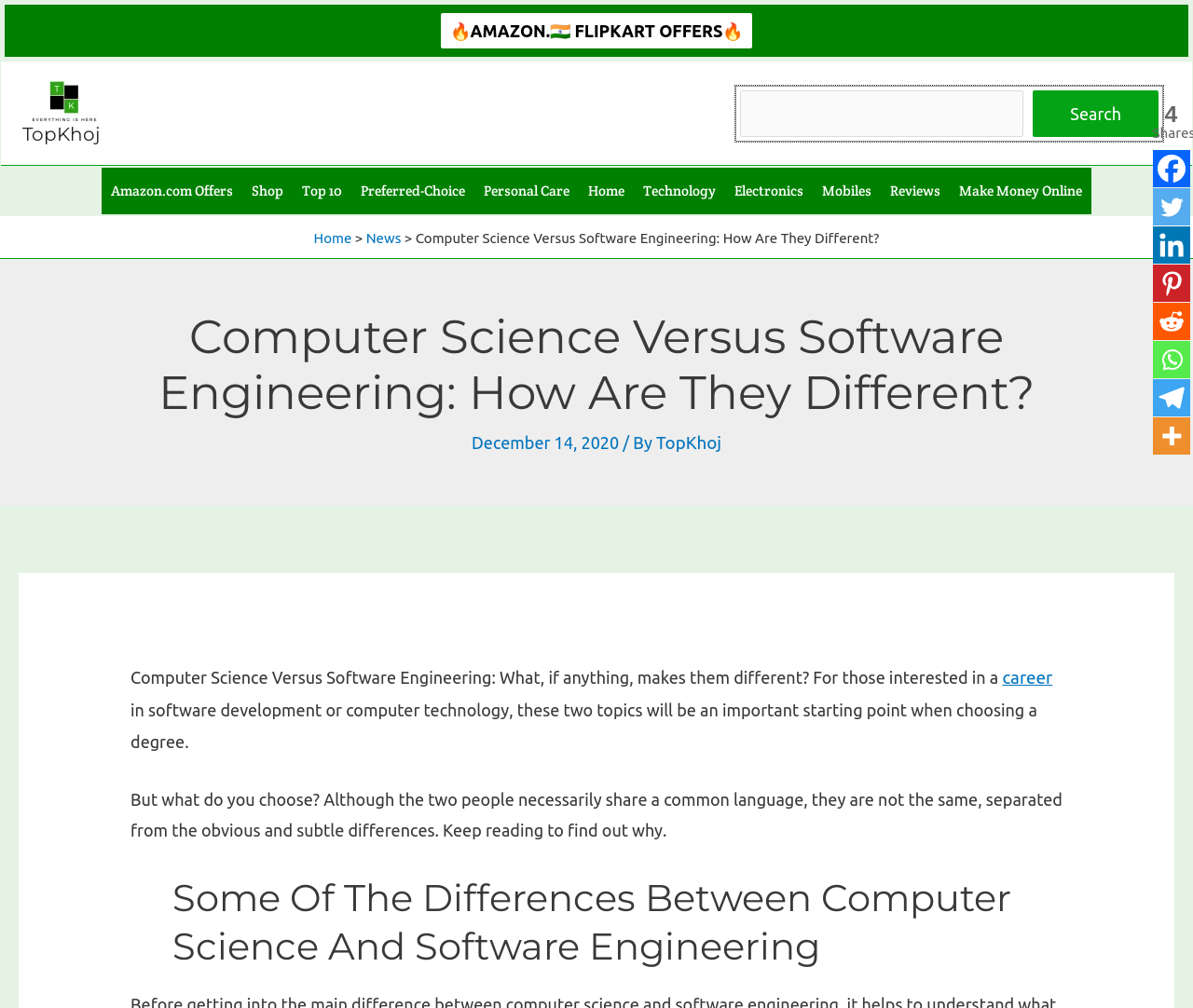Locate the bounding box coordinates of the area you need to click to fulfill this instruction: 'Click on the 'Top 10' link'. The coordinates must be in the form of four float numbers ranging from 0 to 1: [left, top, right, bottom].

[0.245, 0.166, 0.295, 0.213]